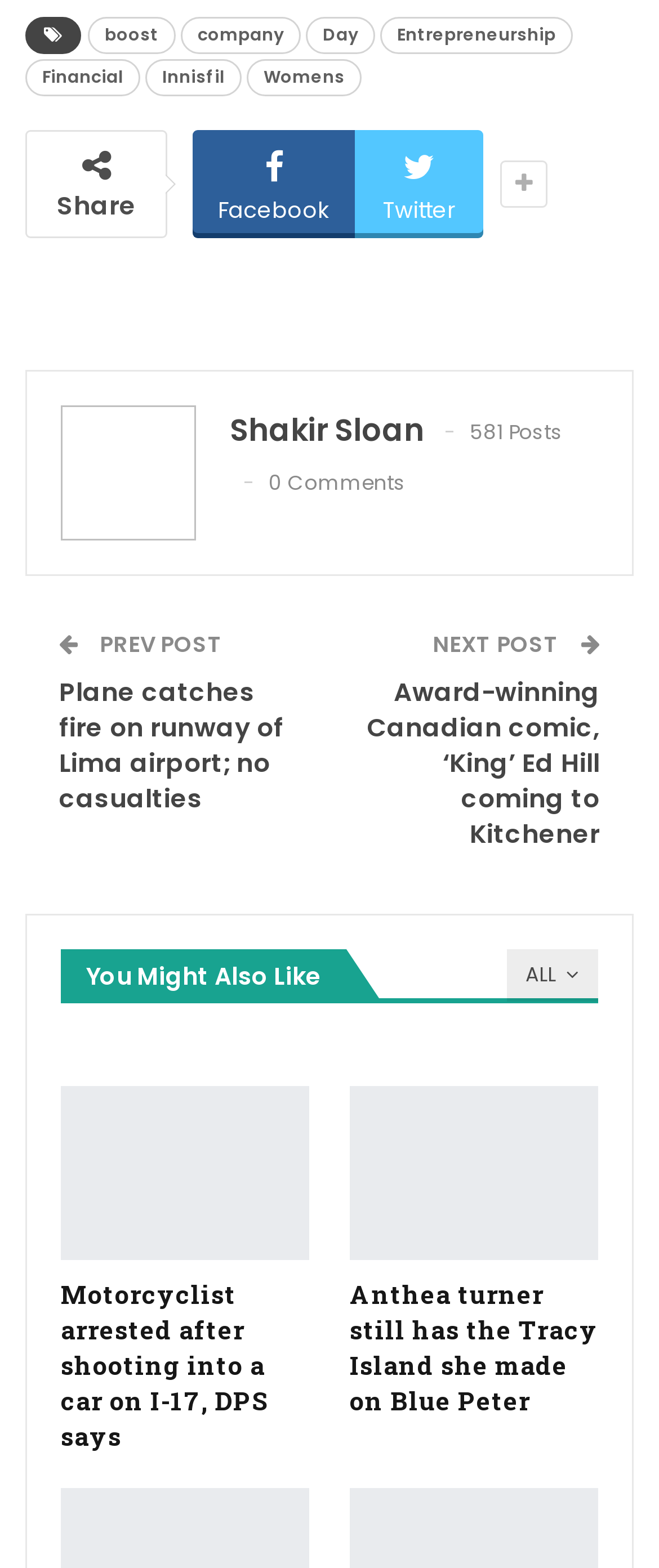Using the information in the image, give a comprehensive answer to the question: 
What is the title of the next post?

I found the answer by looking at the link element with the text 'Award-winning Canadian comic, ‘King’ Ed Hill coming to Kitchener' located at [0.556, 0.43, 0.91, 0.543]. This element is likely to be the title of the next post since it is located near the 'NEXT POST' button.